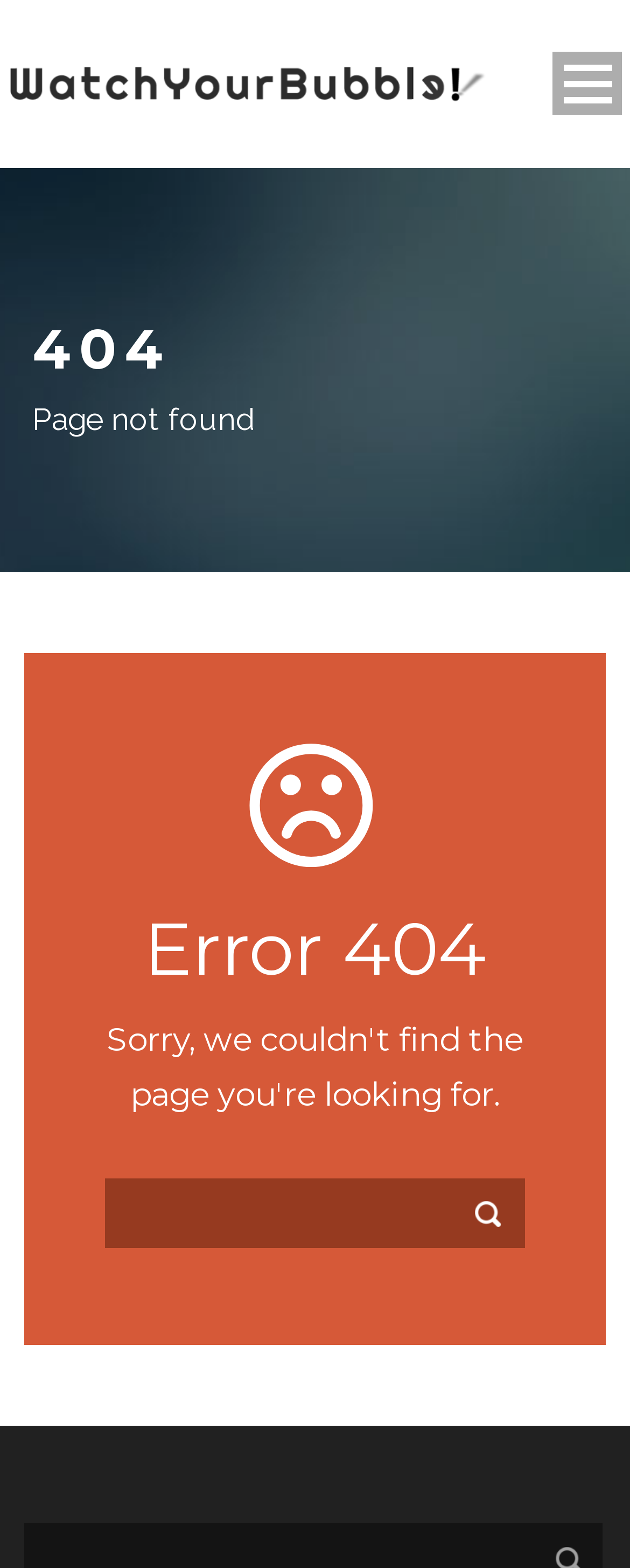Provide a thorough and detailed response to the question by examining the image: 
How many links are present in the menu?

The menu contains links to 'About', 'Satellites', 'Lab', 'Program', 'News', and 'Contact', which are six in total.